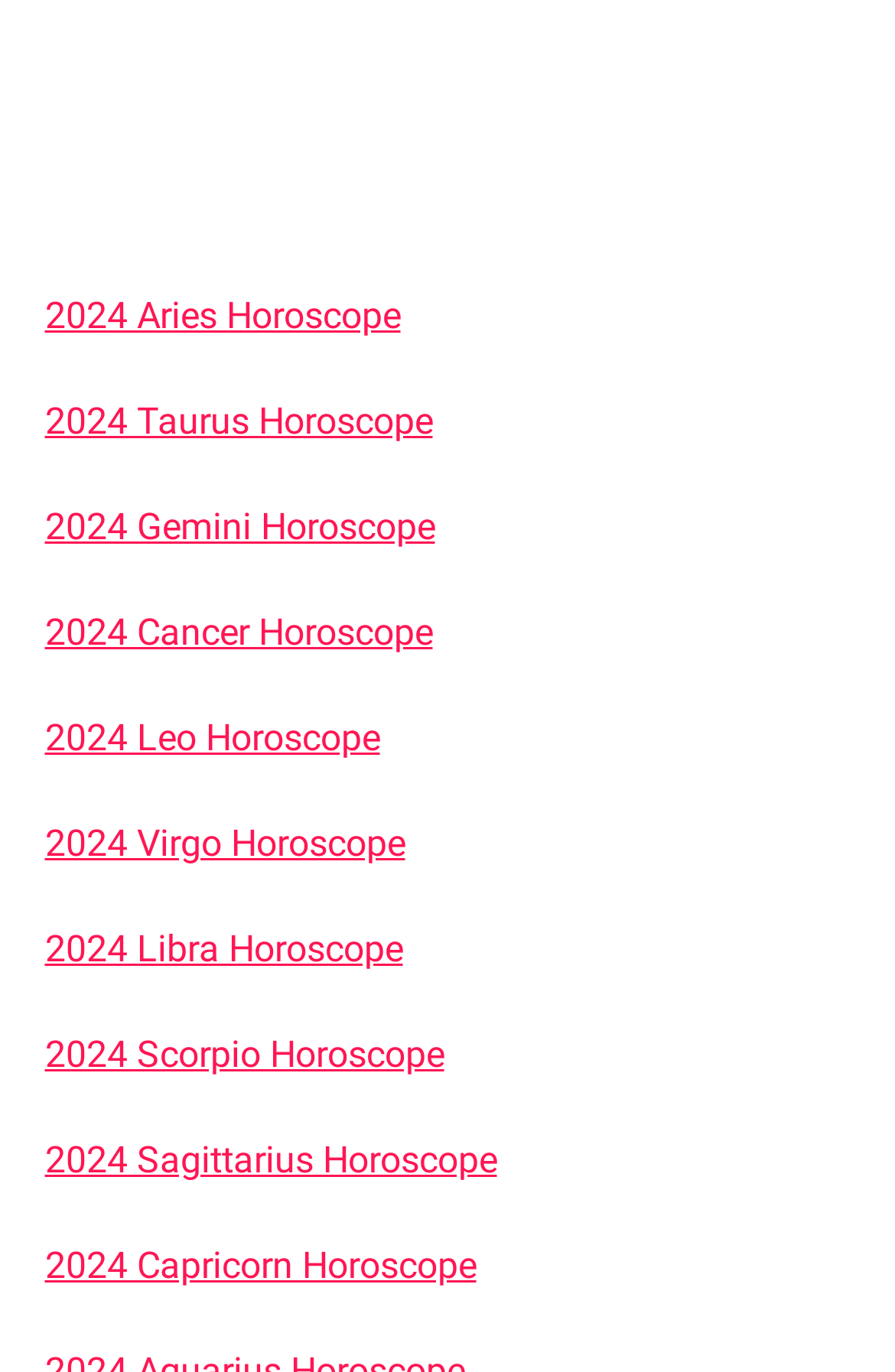Please respond to the question using a single word or phrase:
How many horoscope links are there?

12